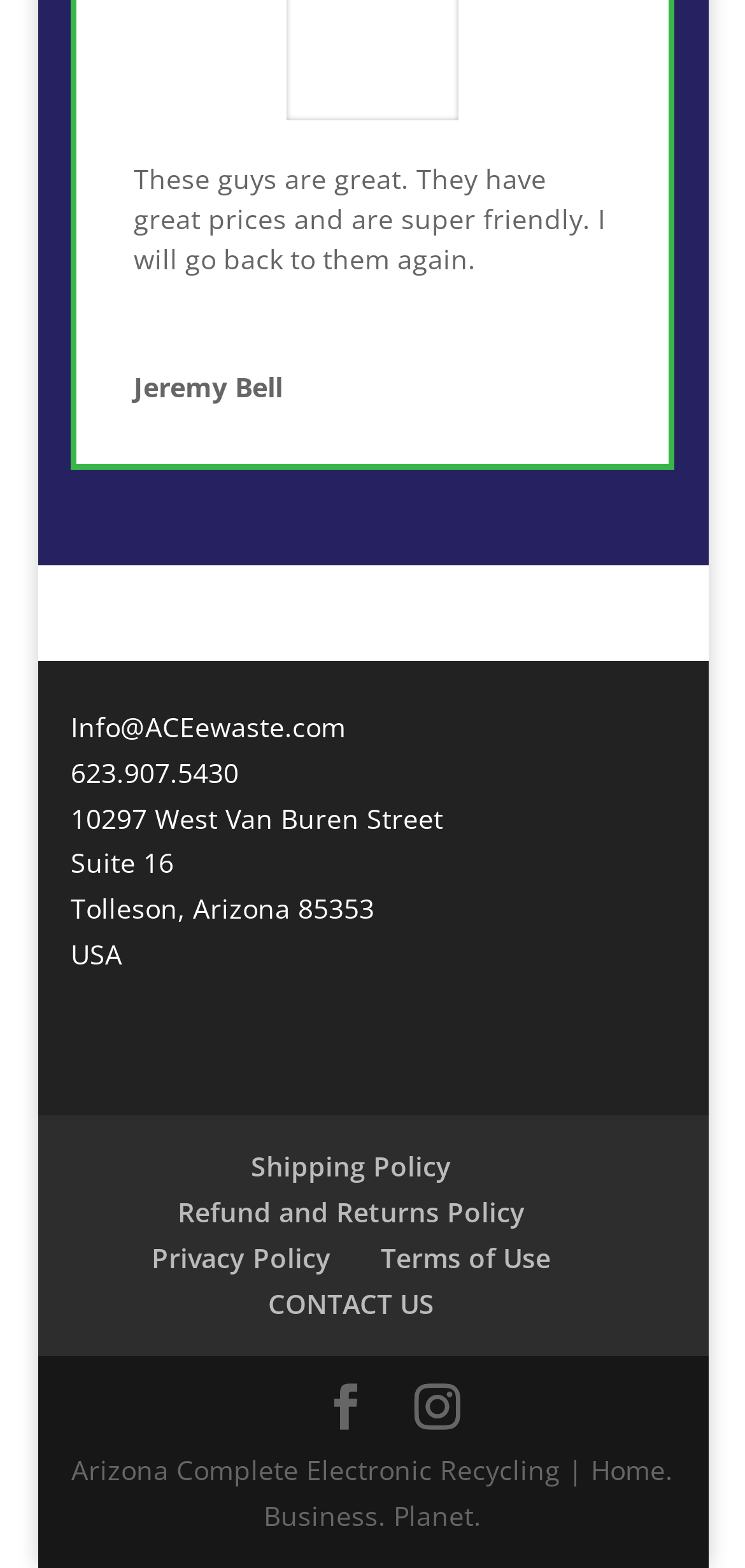What is the reviewer's name?
Based on the screenshot, give a detailed explanation to answer the question.

I found the reviewer's name by looking at the top of the webpage, where it is listed as 'Jeremy Bell' next to a review.